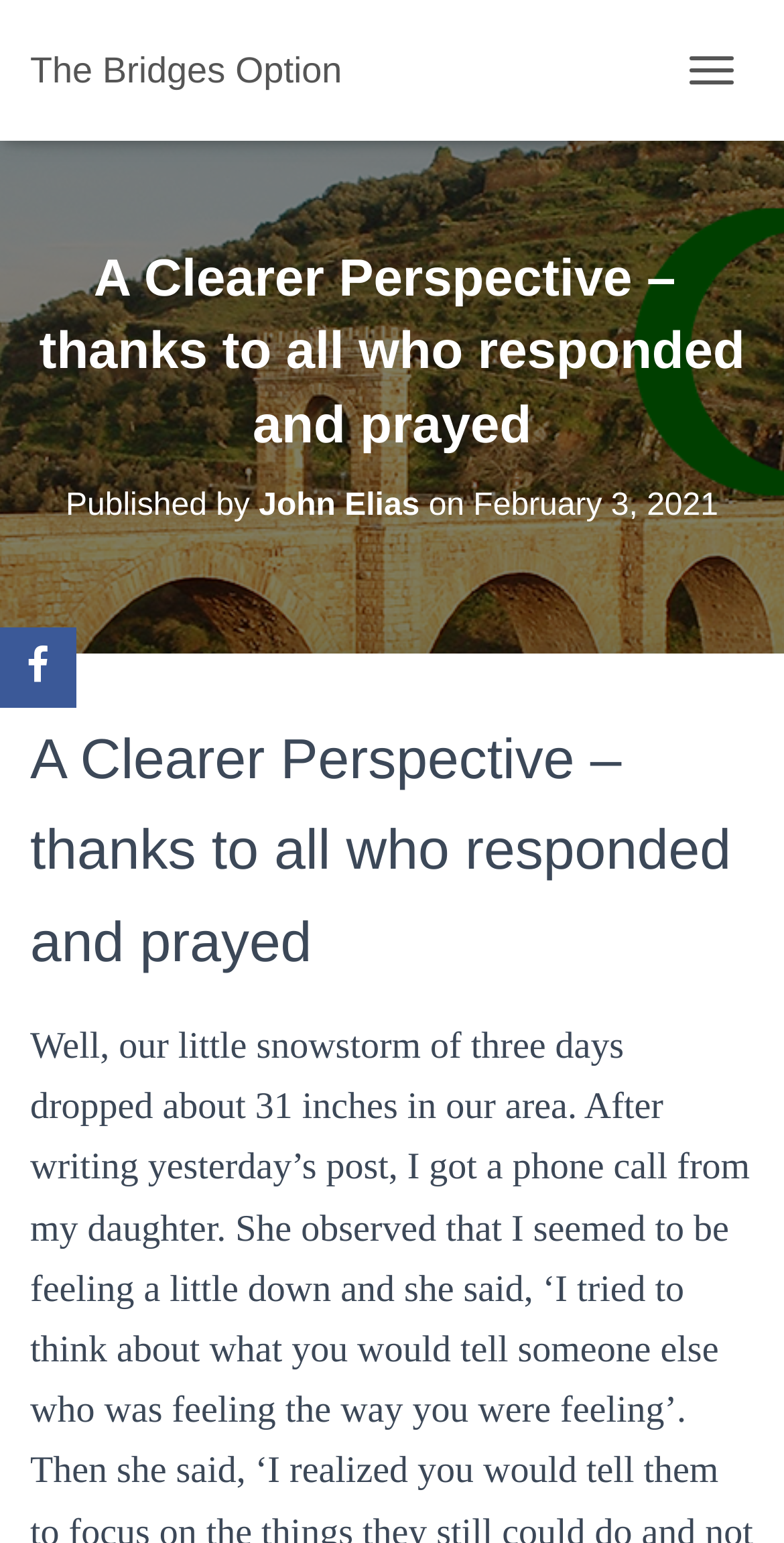Explain the webpage's design and content in an elaborate manner.

The webpage is a blog post titled "A Clearer Perspective – thanks to all who responded and prayed". At the top left of the page, there is a link to "The Bridges Option". Next to it, on the top right, is a button labeled "TOGGLE NAVIGATION". 

Below the title, there is a heading that repeats the title, followed by a subheading that indicates the post was published by John Elias on February 3, 2021. The author's name, John Elias, is a link. To the right of the publication date, there is a time element, but it does not contain any text.

Further down, there is another heading that again repeats the title. On the left side of the page, there is a link to Facebook. At the bottom right of the page, there is a button with no label, and it contains a small image.